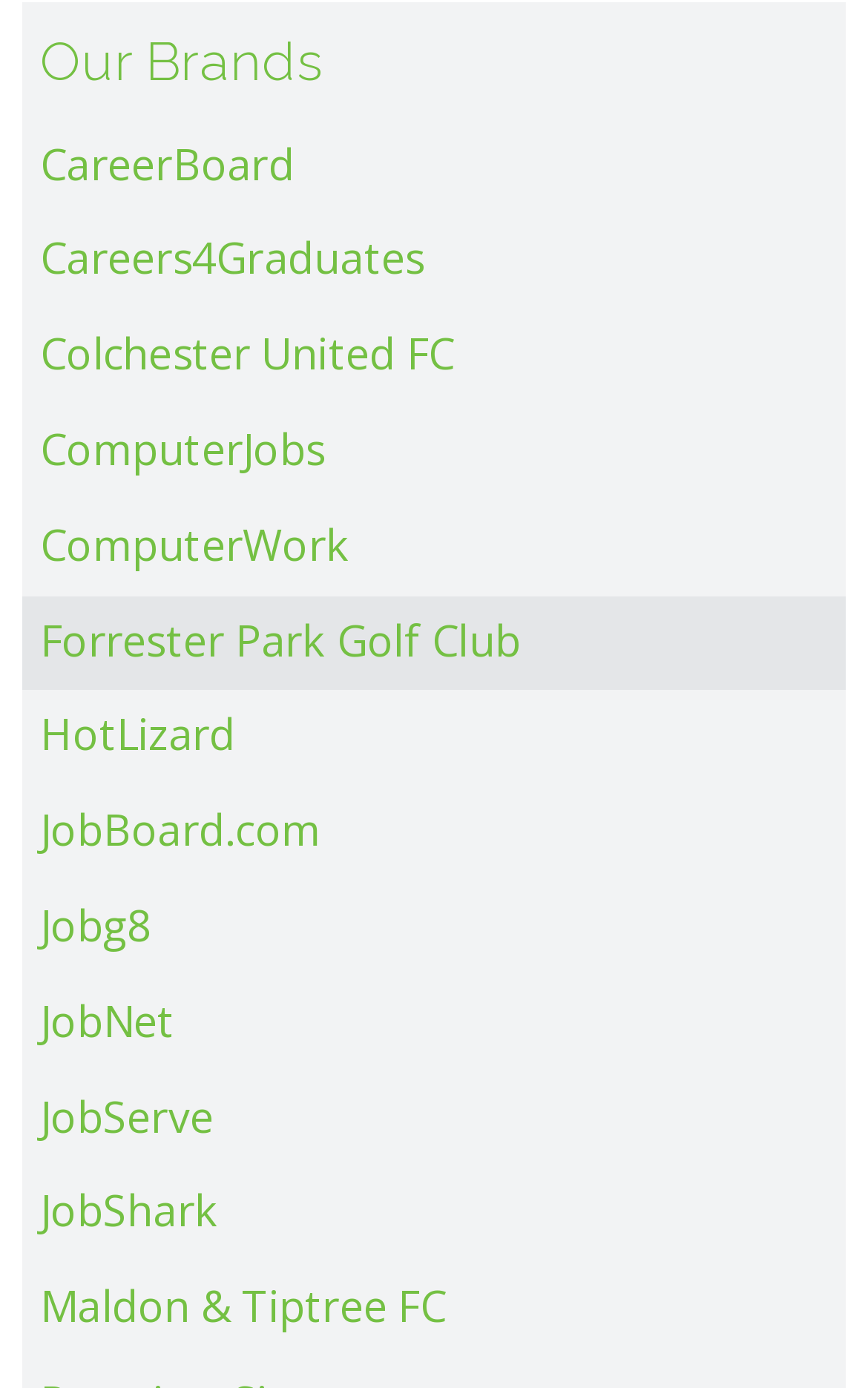Show the bounding box coordinates for the element that needs to be clicked to execute the following instruction: "view Our Brands". Provide the coordinates in the form of four float numbers between 0 and 1, i.e., [left, top, right, bottom].

[0.026, 0.001, 0.974, 0.086]